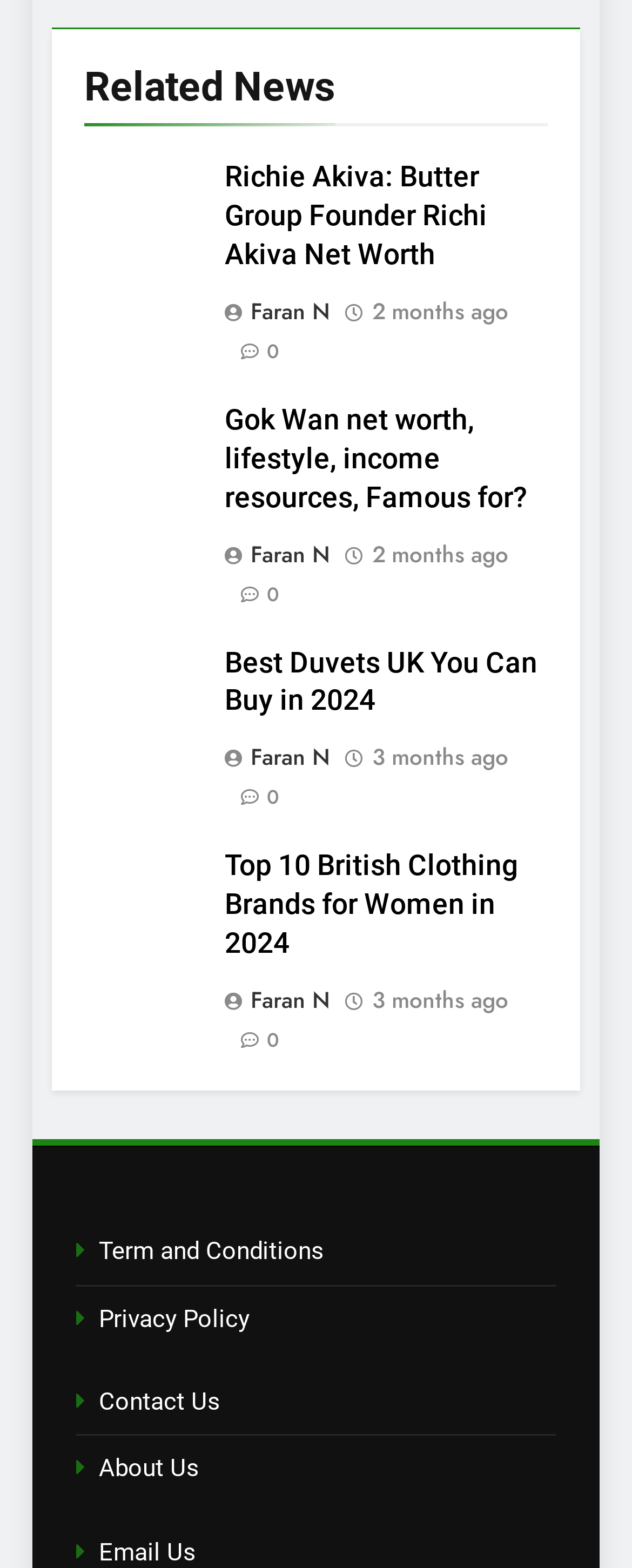Indicate the bounding box coordinates of the element that needs to be clicked to satisfy the following instruction: "Explore top British clothing brands for women". The coordinates should be four float numbers between 0 and 1, i.e., [left, top, right, bottom].

[0.355, 0.541, 0.867, 0.615]